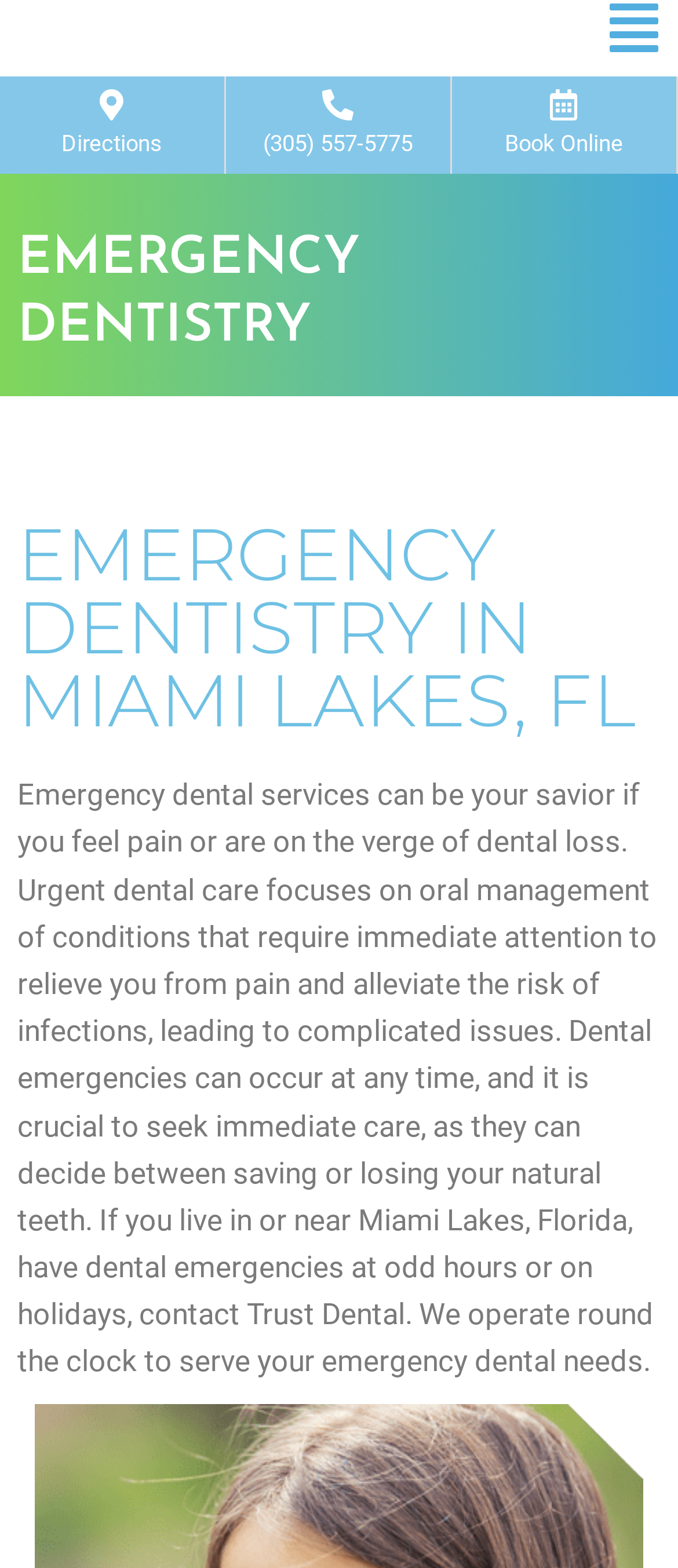Given the element description (305) 557-5775, predict the bounding box coordinates for the UI element in the webpage screenshot. The format should be (top-left x, top-left y, bottom-right x, bottom-right y), and the values should be between 0 and 1.

[0.333, 0.049, 0.667, 0.111]